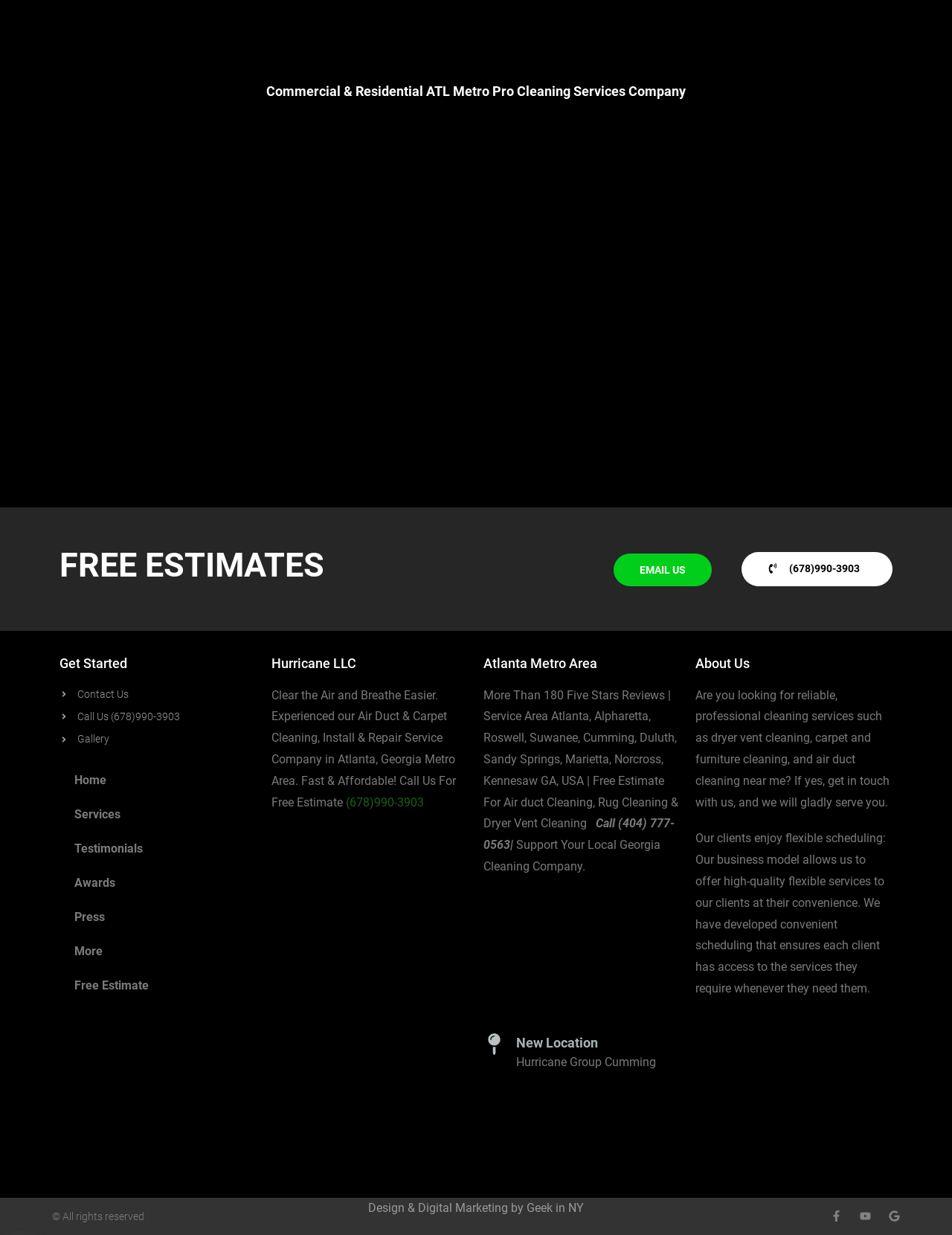Answer briefly with one word or phrase:
What is the company name?

Hurricane LLC